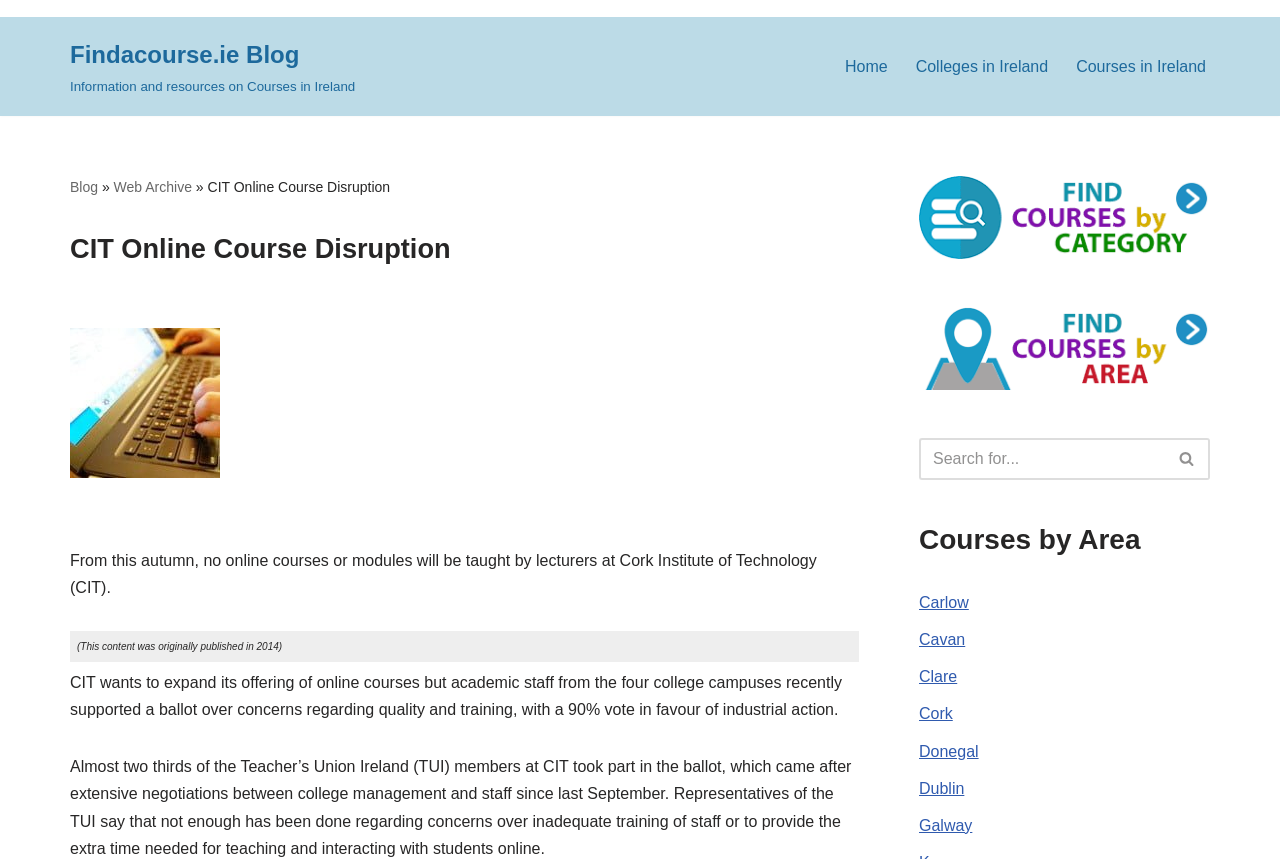Please answer the following question using a single word or phrase: 
How many areas are listed for finding courses?

9